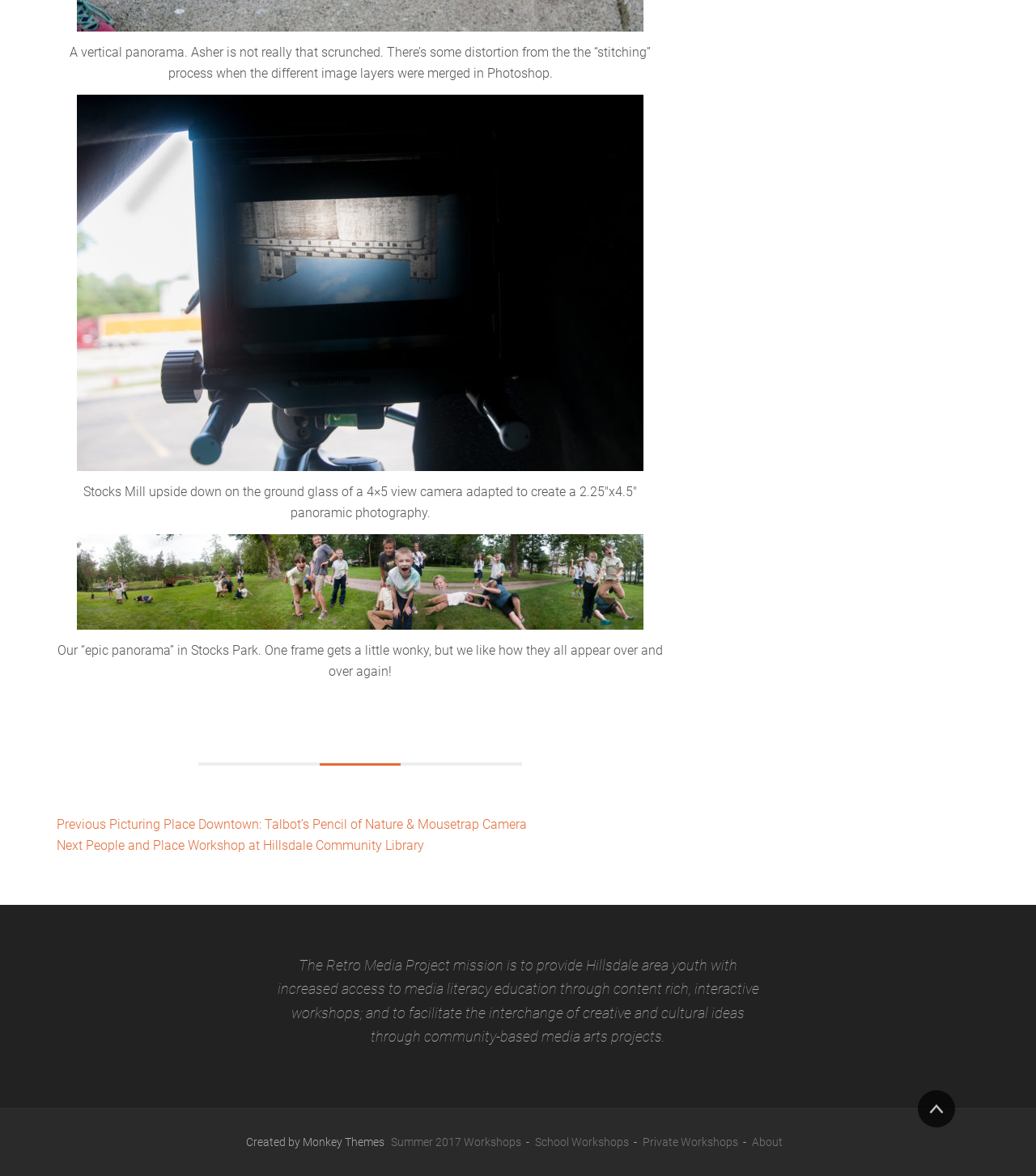What types of workshops are offered?
Please respond to the question thoroughly and include all relevant details.

The webpage lists three types of workshops offered by the Retro Media Project: Summer Workshops, School Workshops, and Private Workshops, as indicated by the links at the bottom of the page.